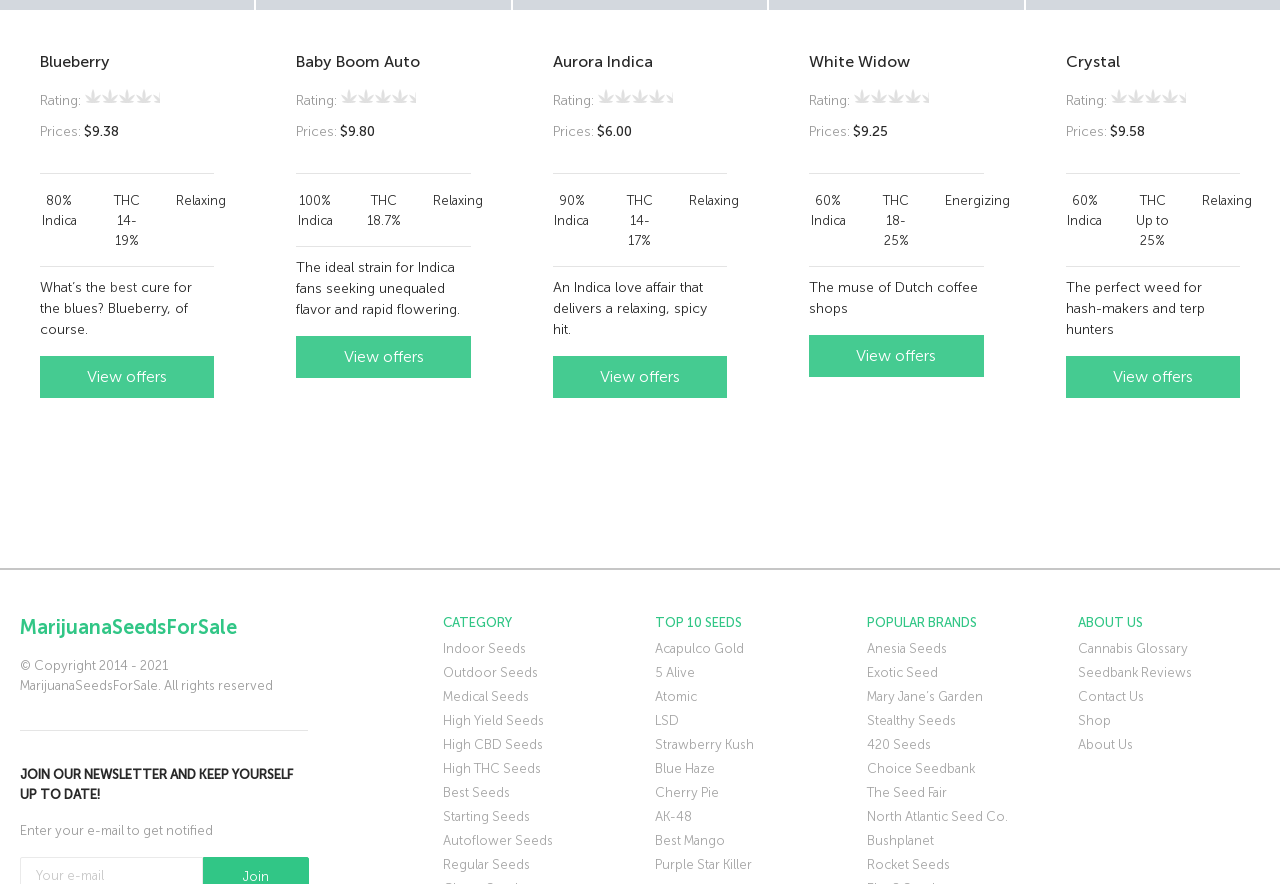Answer the question briefly using a single word or phrase: 
What is the price of Blueberry?

$9.38